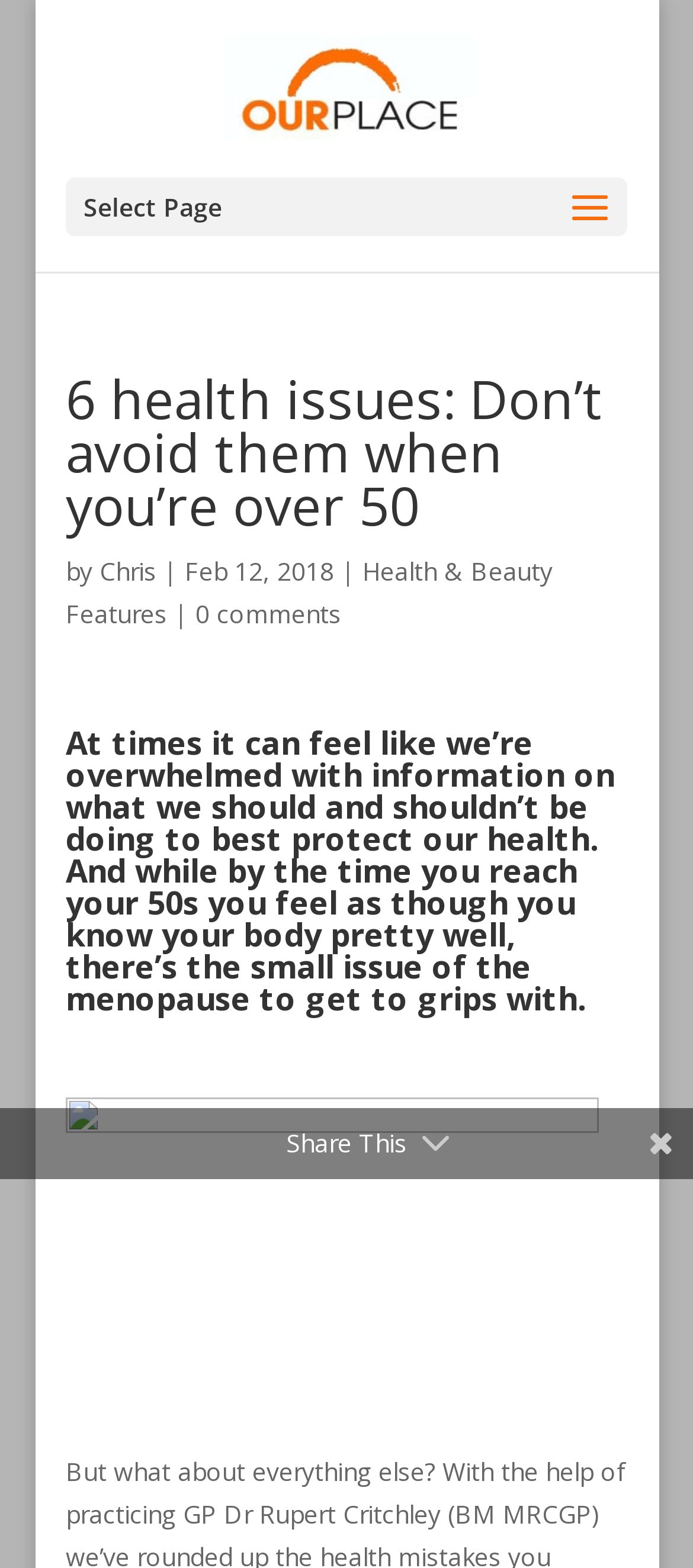Given the description of a UI element: "alt="Our Place"", identify the bounding box coordinates of the matching element in the webpage screenshot.

[0.324, 0.044, 0.686, 0.065]